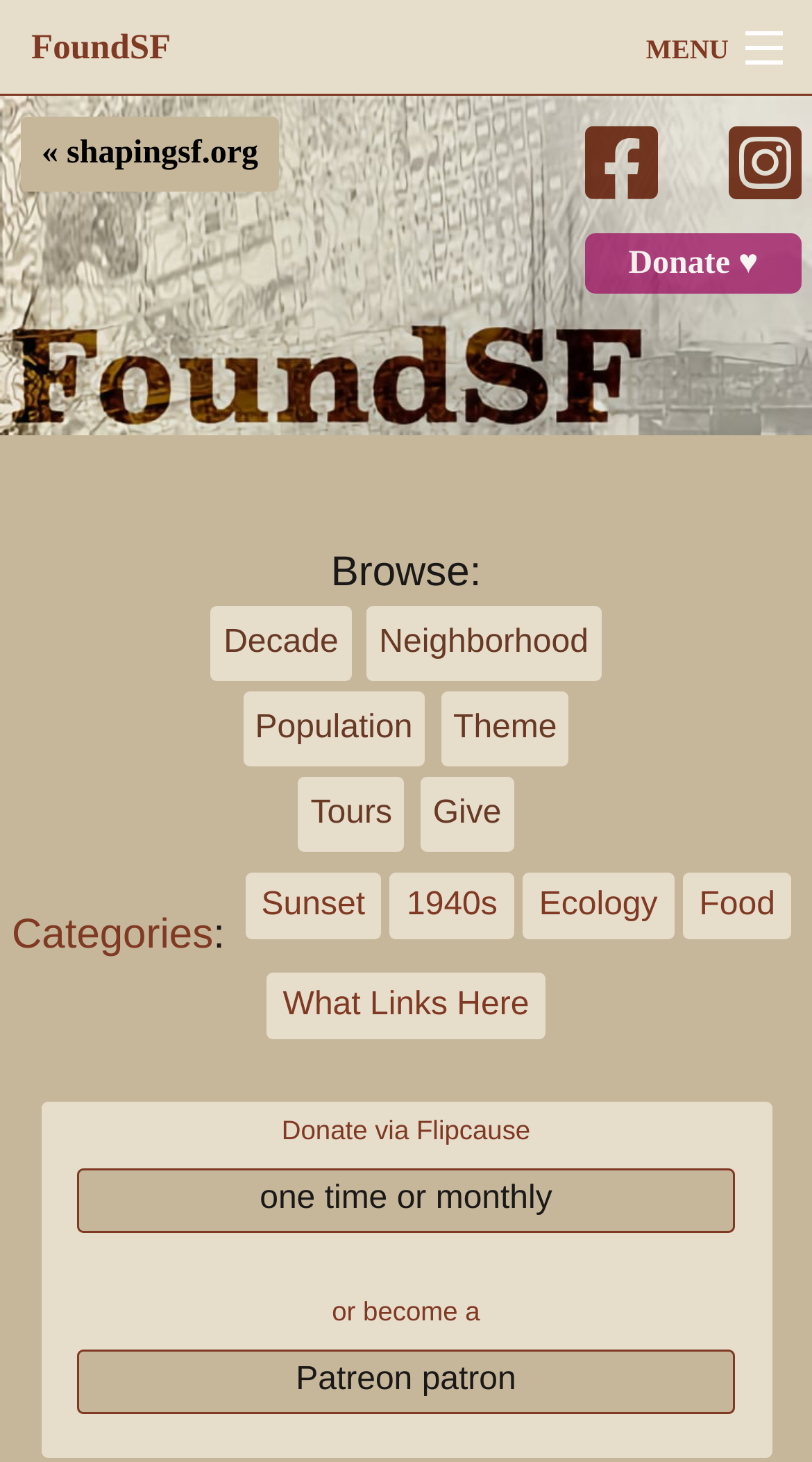Could you locate the bounding box coordinates for the section that should be clicked to accomplish this task: "View What Links Here".

[0.328, 0.665, 0.672, 0.71]